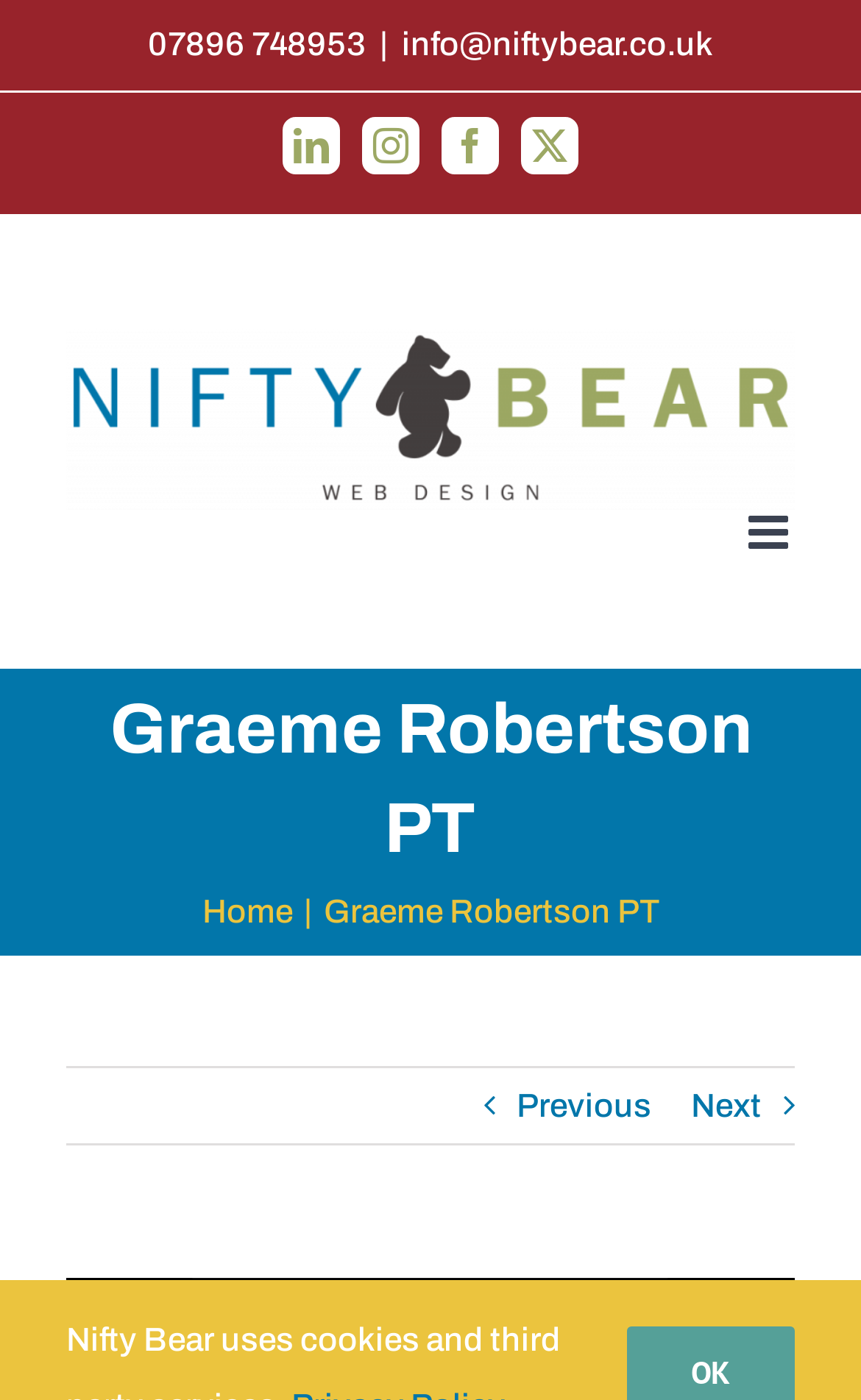What is the phone number of Graeme Robertson PT?
Answer the question with a detailed explanation, including all necessary information.

I found the phone number by looking at the static text element with the bounding box coordinates [0.172, 0.019, 0.426, 0.044] which contains the phone number '07896 748953'.